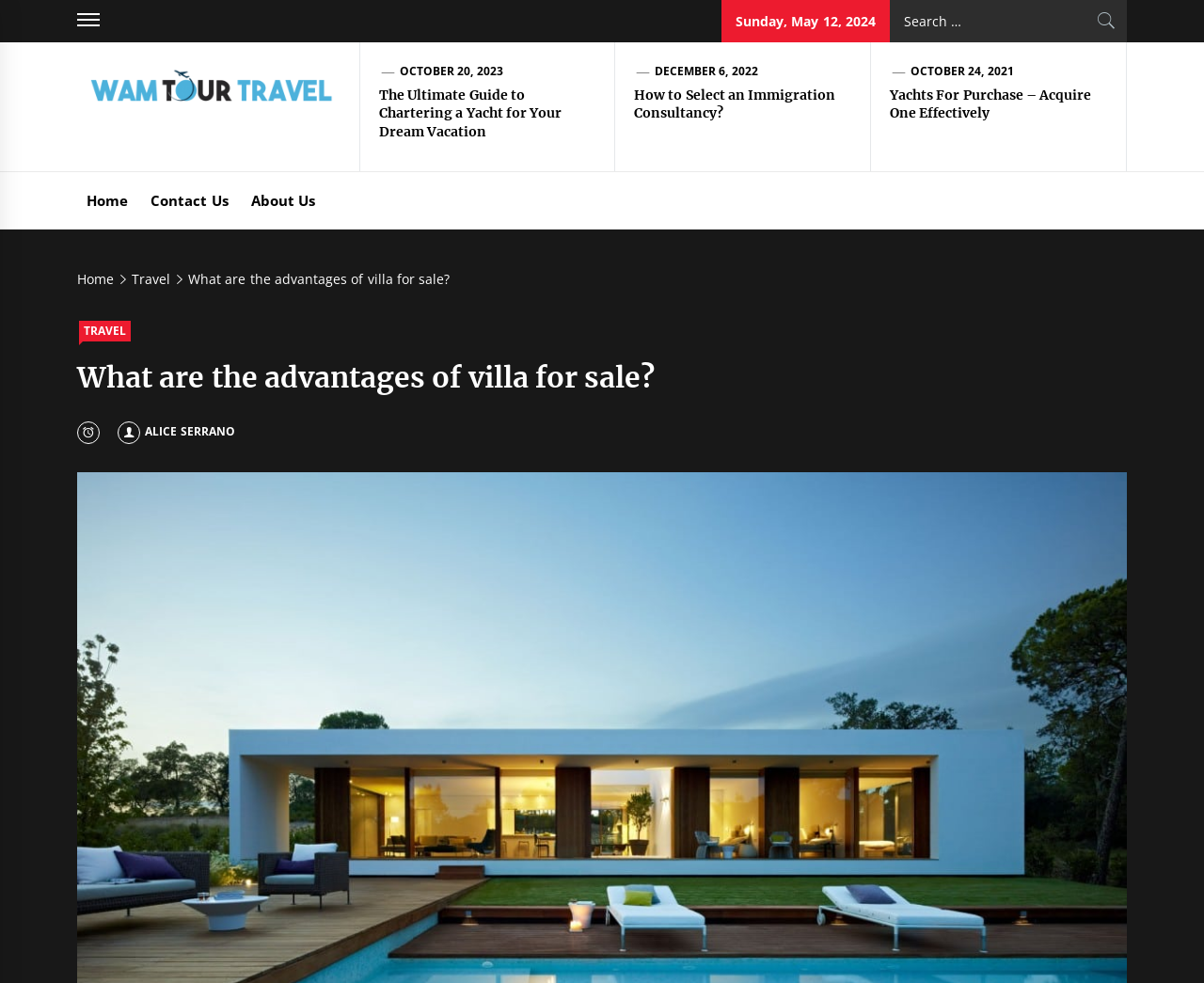Please identify the bounding box coordinates of the area that needs to be clicked to follow this instruction: "Read the 'The Ultimate Guide to Chartering a Yacht for Your Dream Vacation' article".

[0.315, 0.088, 0.495, 0.144]